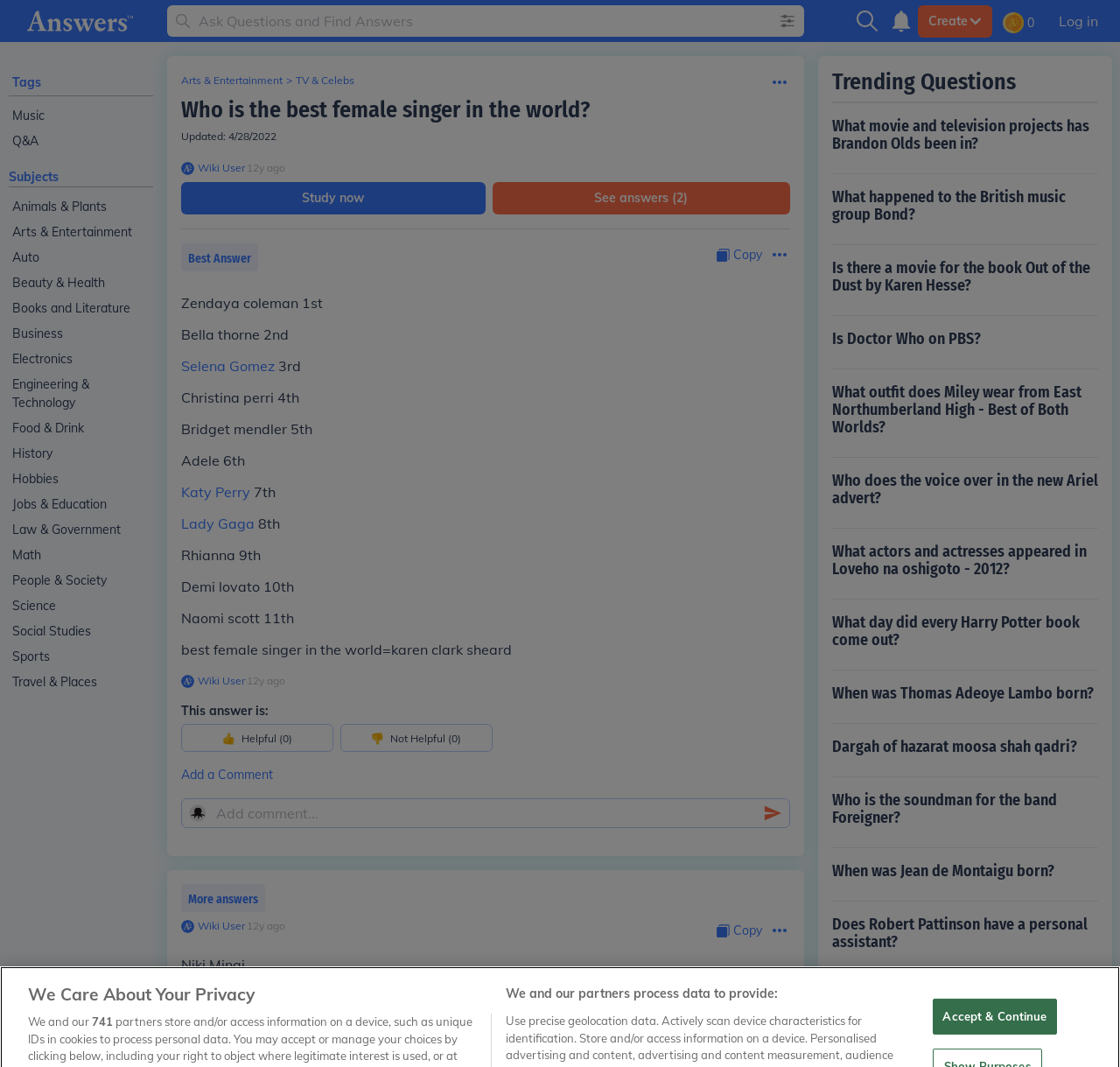Can you show the bounding box coordinates of the region to click on to complete the task described in the instruction: "View answers"?

[0.439, 0.171, 0.705, 0.201]